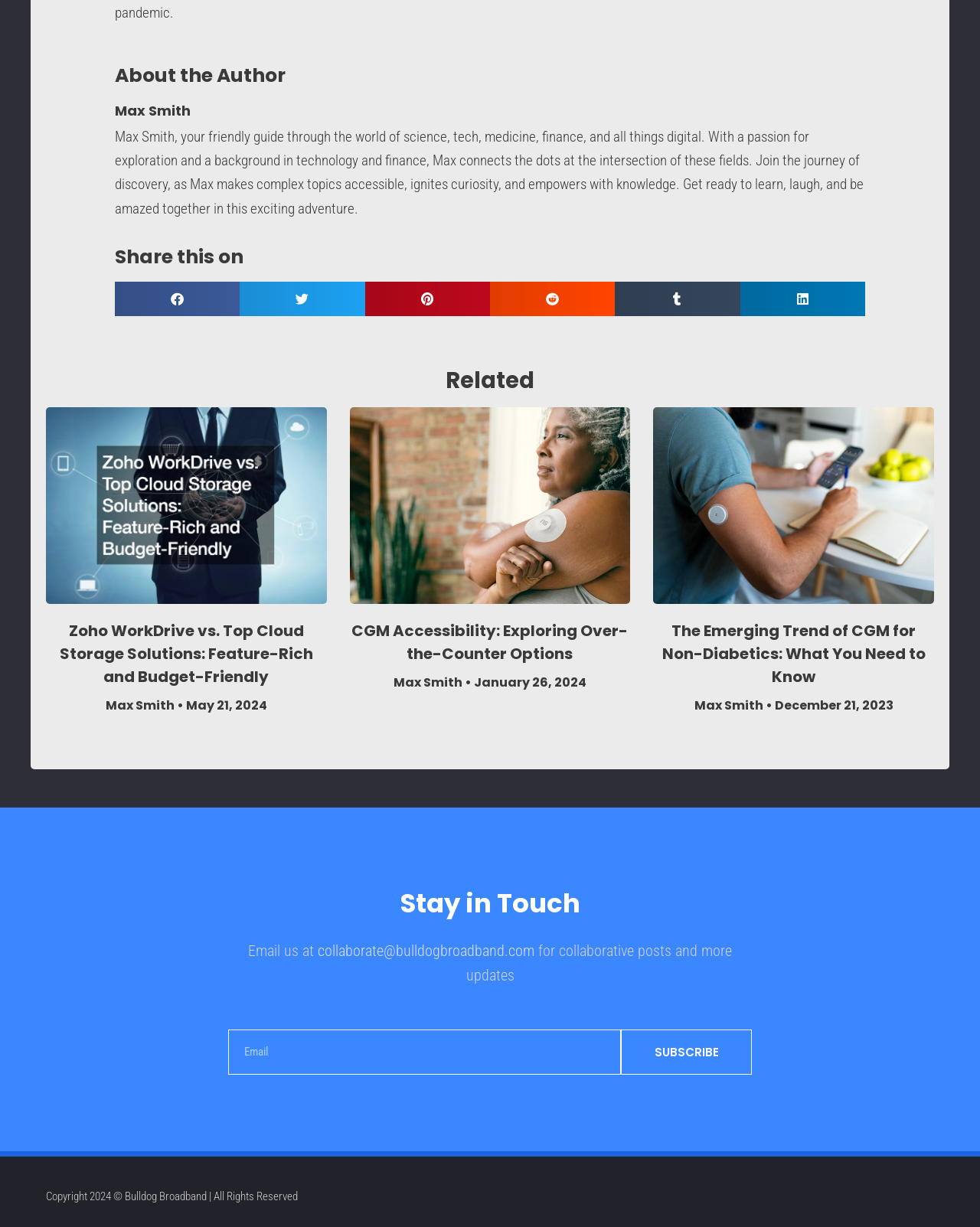Determine the bounding box coordinates for the region that must be clicked to execute the following instruction: "Click on 'Post Comment'".

None